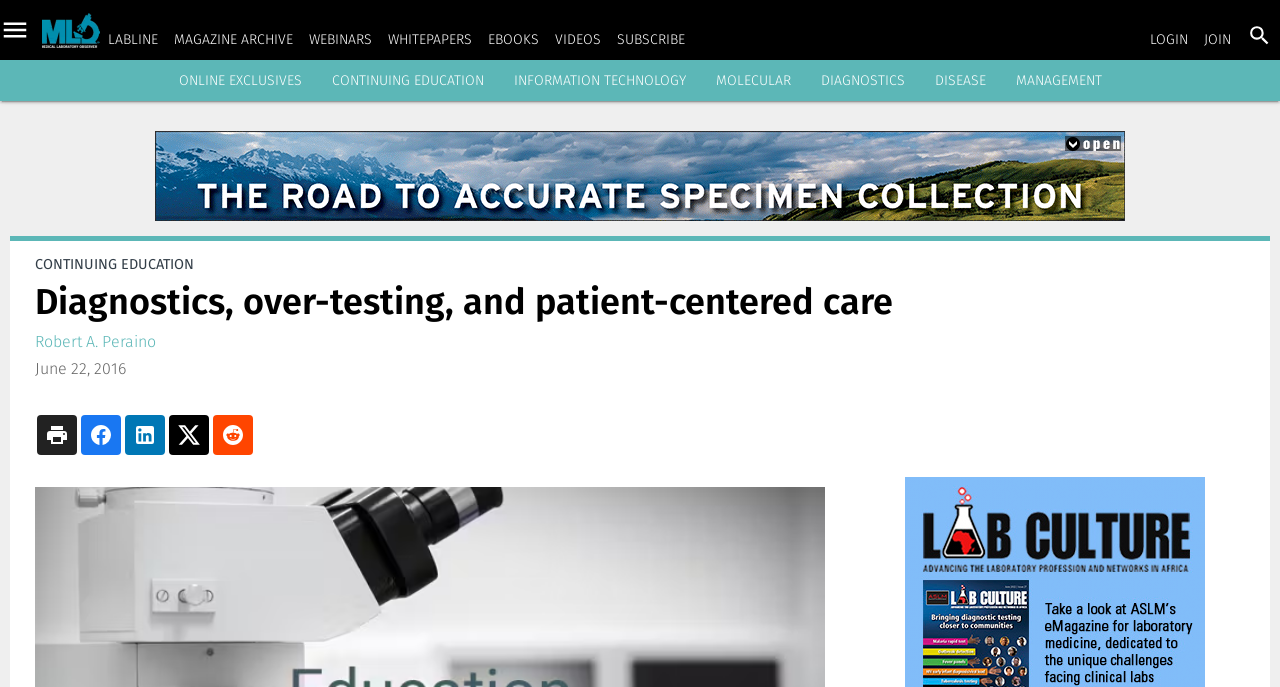Please locate the bounding box coordinates of the element that should be clicked to achieve the given instruction: "read about Diagnostics".

[0.641, 0.105, 0.707, 0.13]